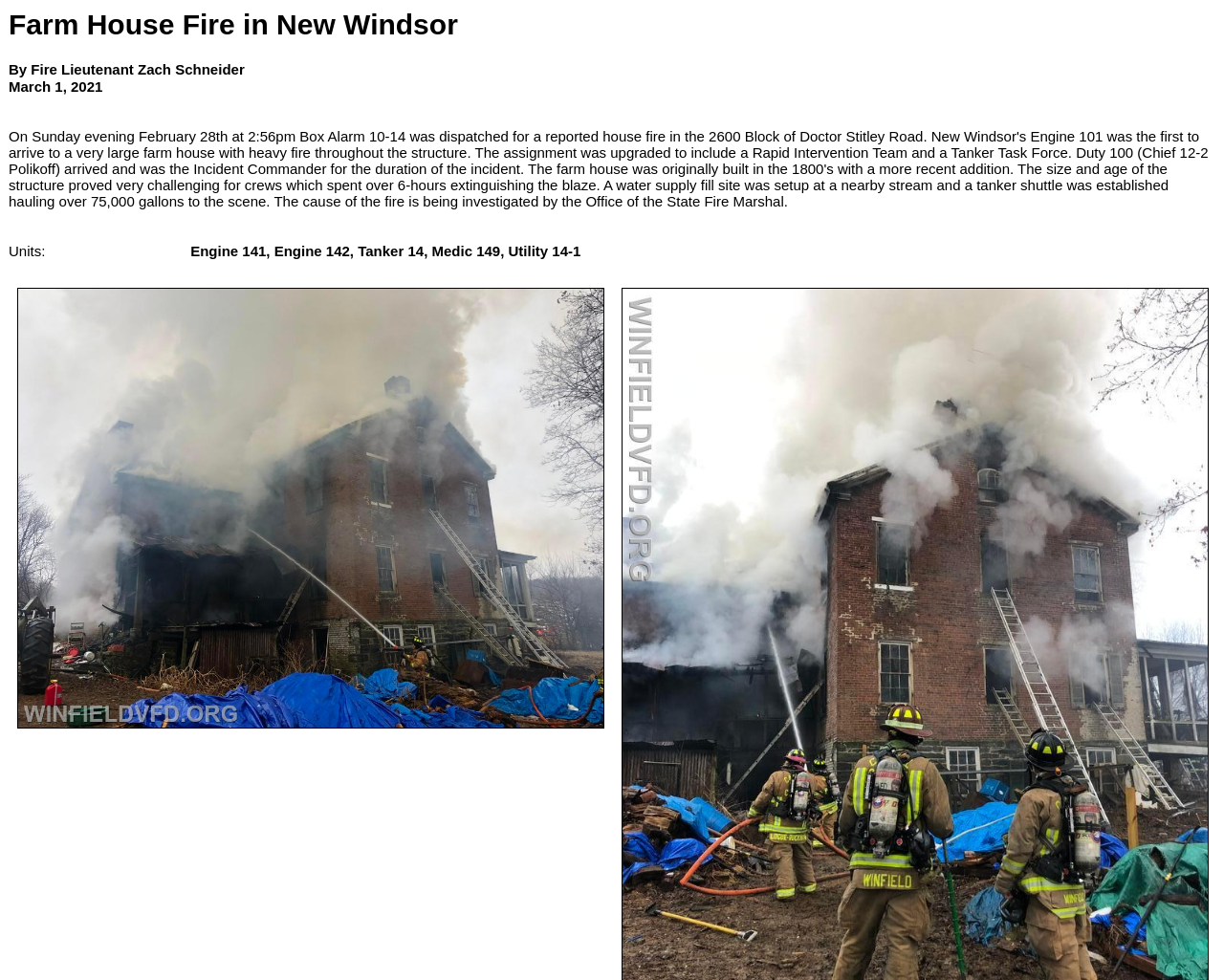Offer a comprehensive description of the webpage’s content and structure.

The webpage is about the Winfield Community Volunteer Fire Department. At the top, there is a title "Farm House Fire in New Windsor" followed by the author's name "By Fire Lieutenant Zach Schneider" and the date "March 1, 2021". 

Below the title, there is a long paragraph describing a house fire incident in the 2600 Block of Doctor Stitley Road. The text explains the response of the fire department, the challenges they faced, and the efforts they made to extinguish the blaze.

To the right of the paragraph, there is an image with no caption. The image is positioned in the middle of the page, taking up about half of the page's width.

Below the image, there is a section listing the units that responded to the incident, including Engine 141, Engine 142, Tanker 14, Medic 149, and Utility 14-1.